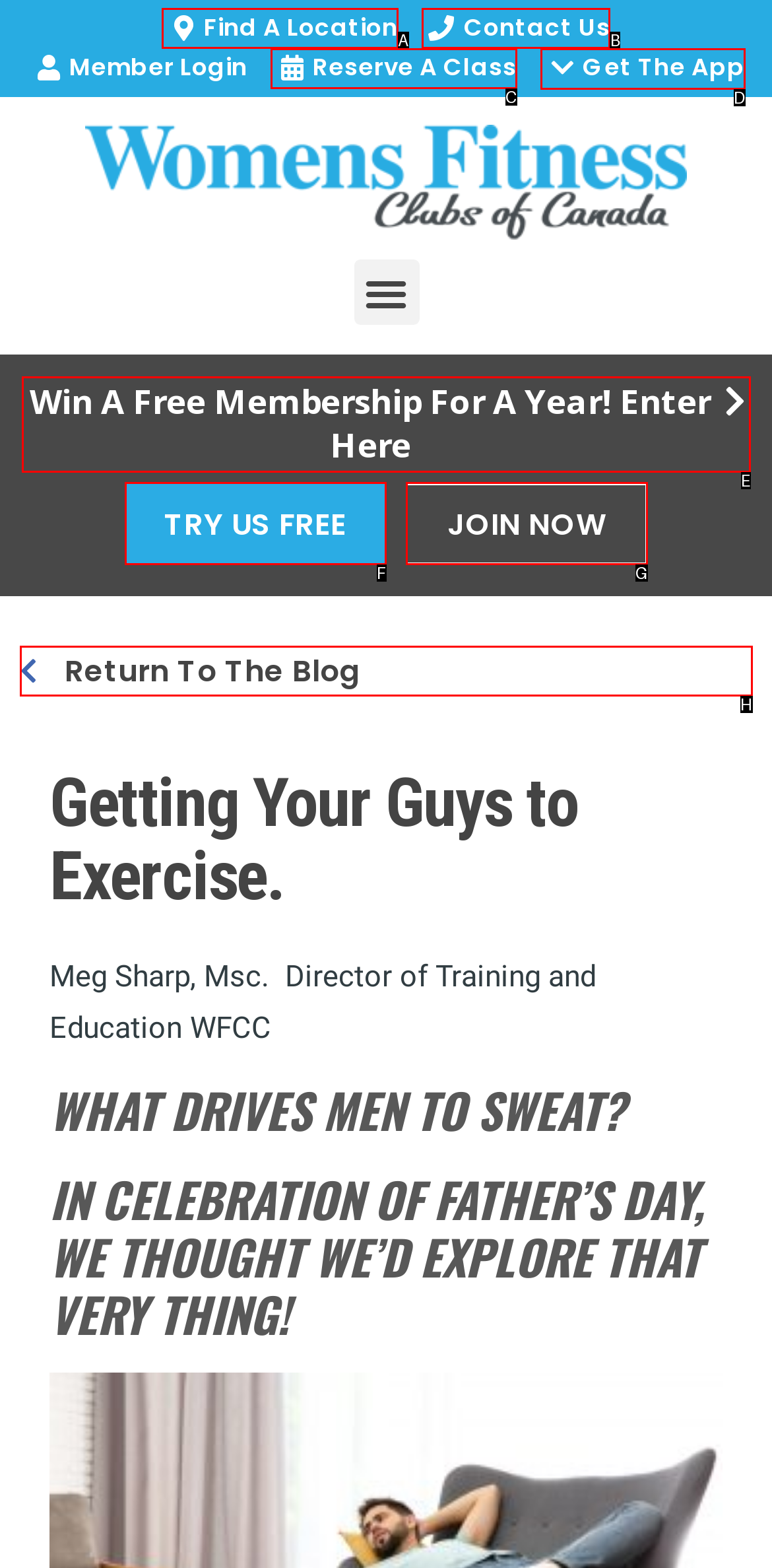Identify the correct UI element to click to follow this instruction: Click Get The App
Respond with the letter of the appropriate choice from the displayed options.

D